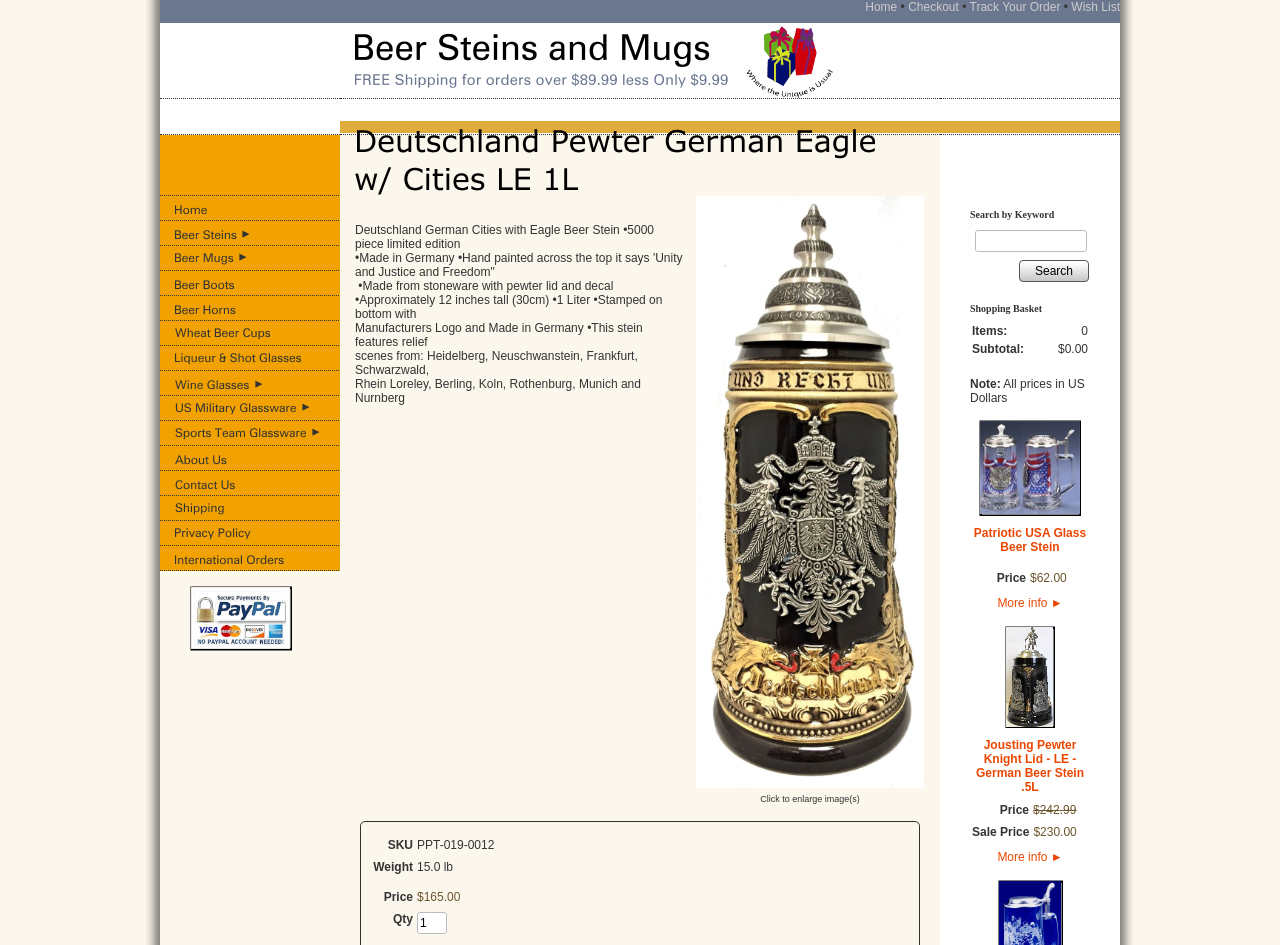Craft a detailed narrative of the webpage's structure and content.

This webpage appears to be an e-commerce website, specifically a product page for a "Deutschland Pewter German Eagle w/ Cities LE 1L" item. 

At the top of the page, there is a navigation bar with links to "Home", "Checkout", "Track Your Order", and "Wish List". 

Below the navigation bar, there are three rows of content. The first row contains a link to "Beer Steins and Mugs" with an accompanying image. 

The second row features the product image of "Deutschland Pewter German Eagle w/ Cities LE 1L" alongside a table with various links to different categories, including "Home", "Beer Steins", "Beer Mugs", "Beer Boots", "Beer Horns", "Wheat Beer Cups", "Liqueur & Shot Glasses", "Wine Glasses", "US Military Glassware", "Sports Team Glassware", "About Us", "Contact Us", "Shipping", "Privacy Policy", and "International Orders". Each category has an associated image. 

The overall layout of the page is organized, with clear headings and concise text, making it easy to navigate and find specific information.